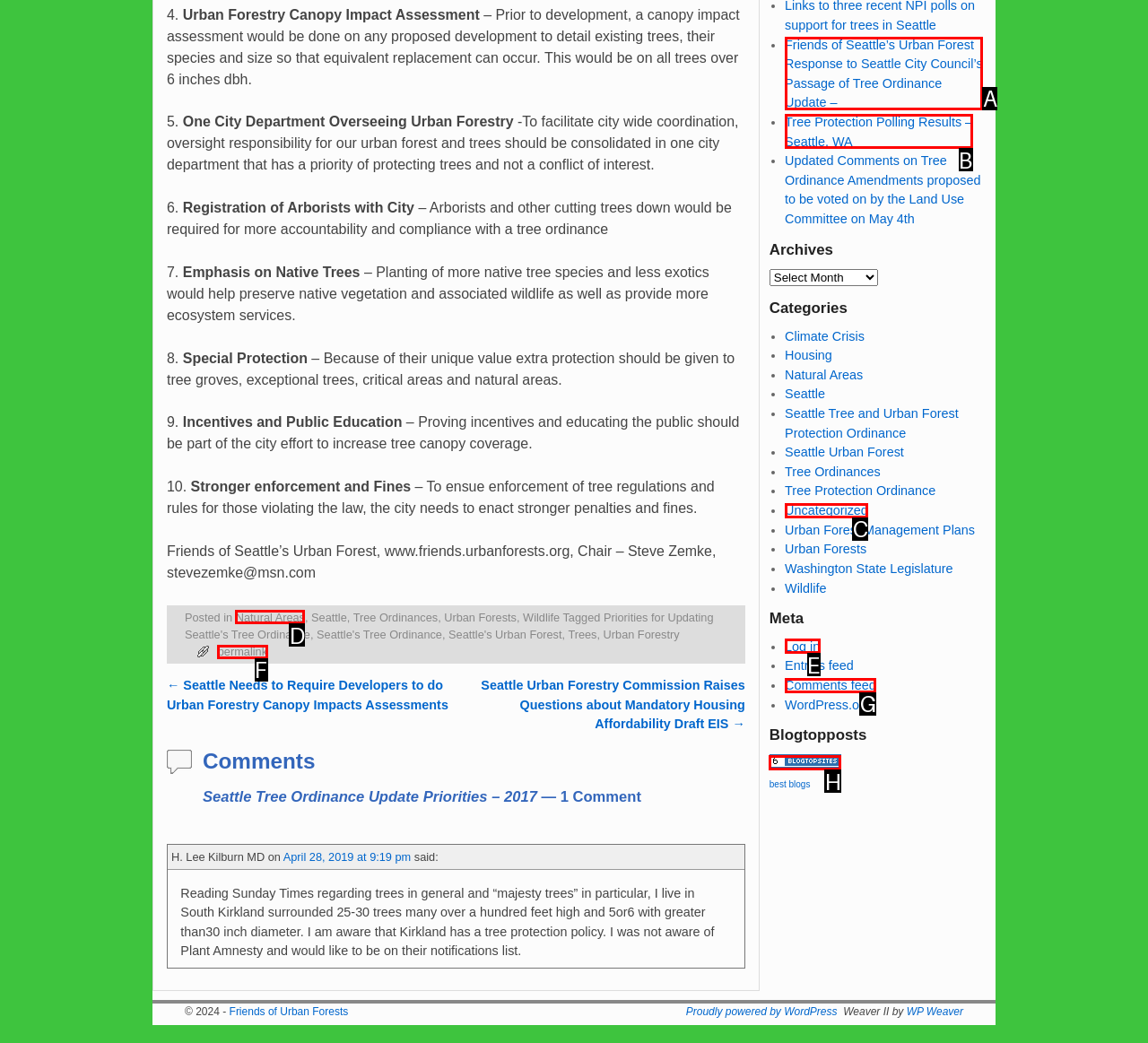Identify the letter of the UI element you need to select to accomplish the task: Click on the link 'Friends of Seattle’s Urban Forest Response to Seattle City Council’s Passage of Tree Ordinance Update'.
Respond with the option's letter from the given choices directly.

A